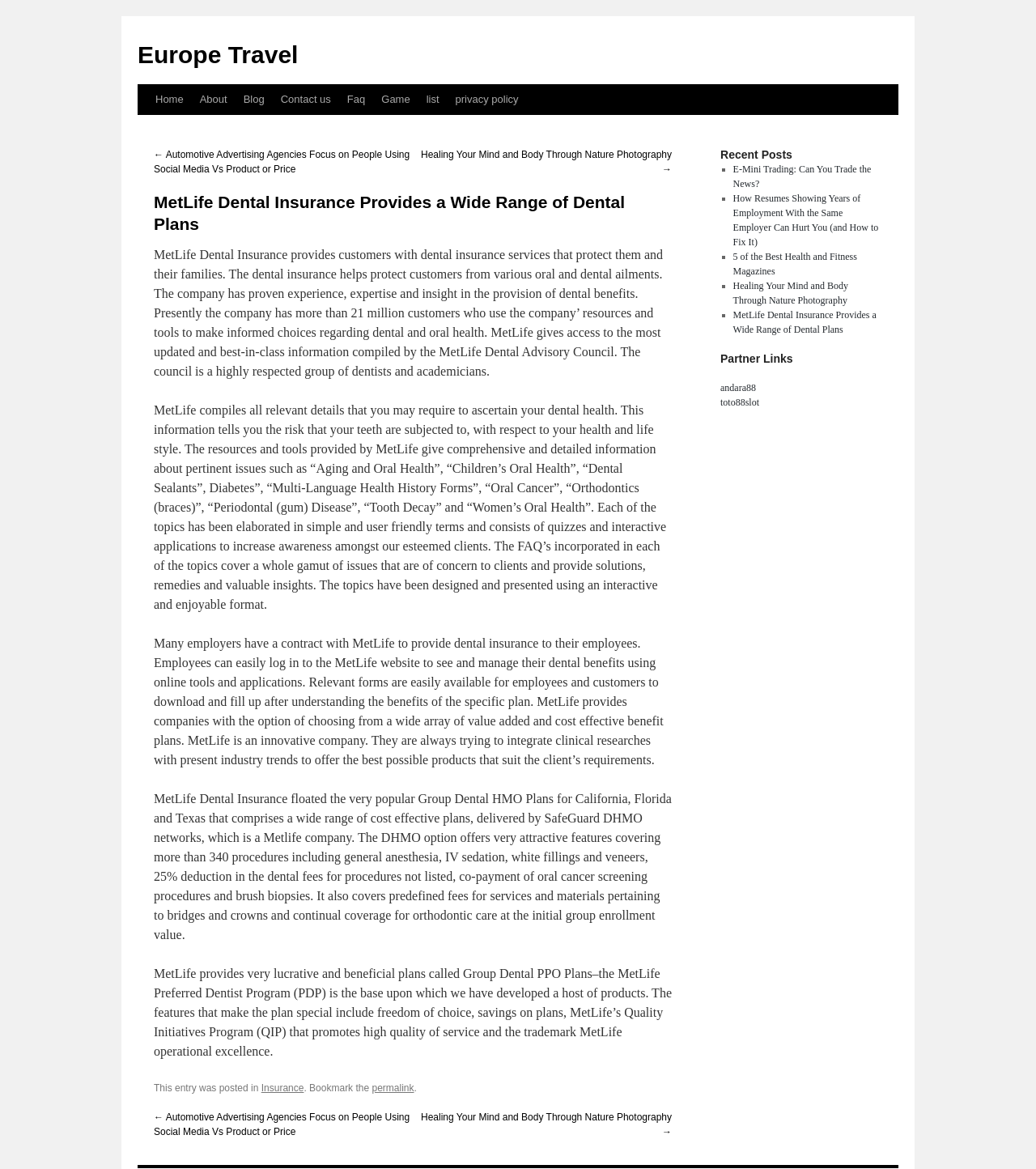Determine the bounding box coordinates of the clickable area required to perform the following instruction: "Check out E-Mini Trading: Can You Trade the News?". The coordinates should be represented as four float numbers between 0 and 1: [left, top, right, bottom].

[0.707, 0.14, 0.841, 0.162]